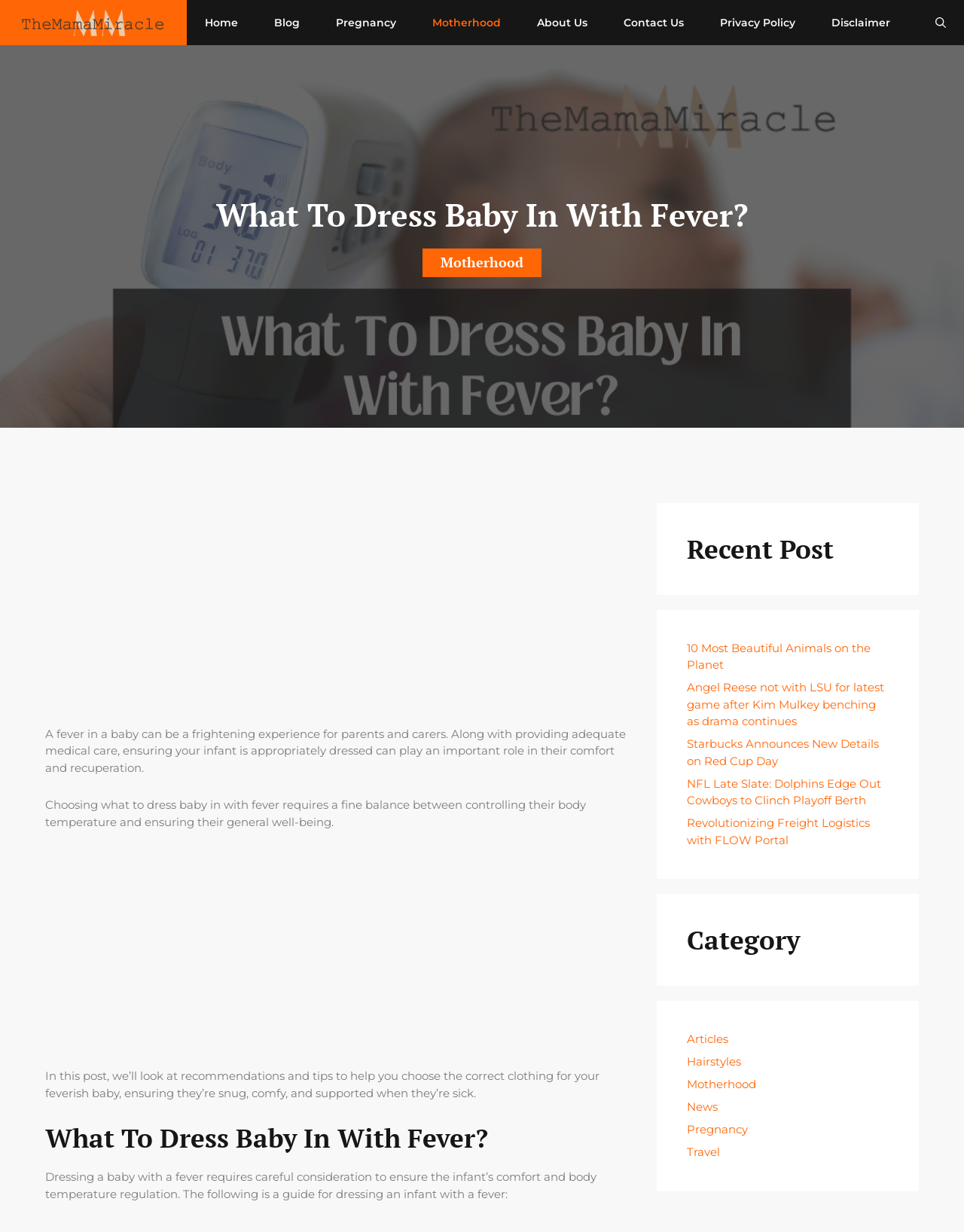Identify the bounding box coordinates of the clickable region required to complete the instruction: "Click the 'Home' link". The coordinates should be given as four float numbers within the range of 0 and 1, i.e., [left, top, right, bottom].

[0.194, 0.0, 0.266, 0.037]